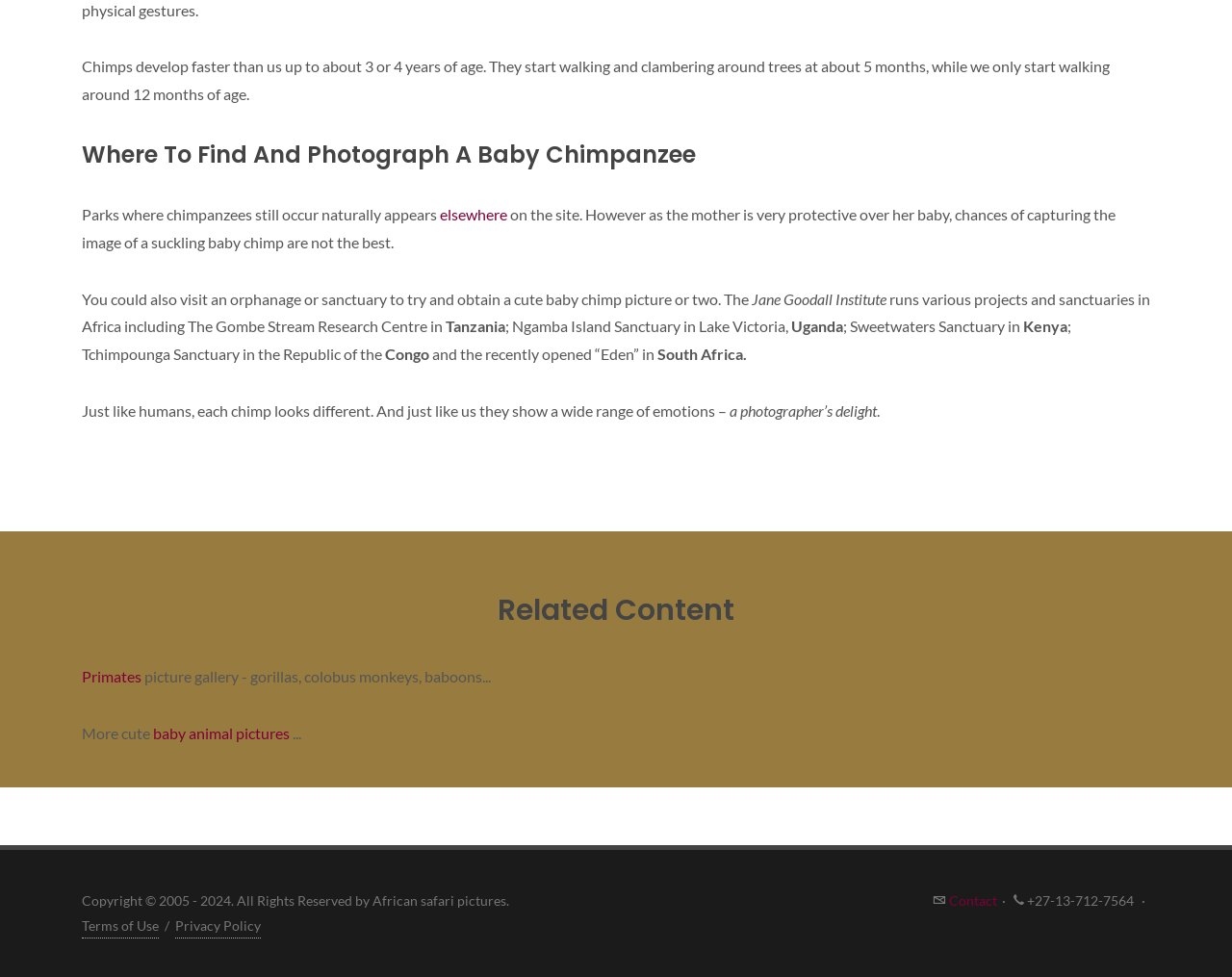Respond to the following query with just one word or a short phrase: 
What is the name of the research centre in Tanzania?

Gombe Stream Research Centre